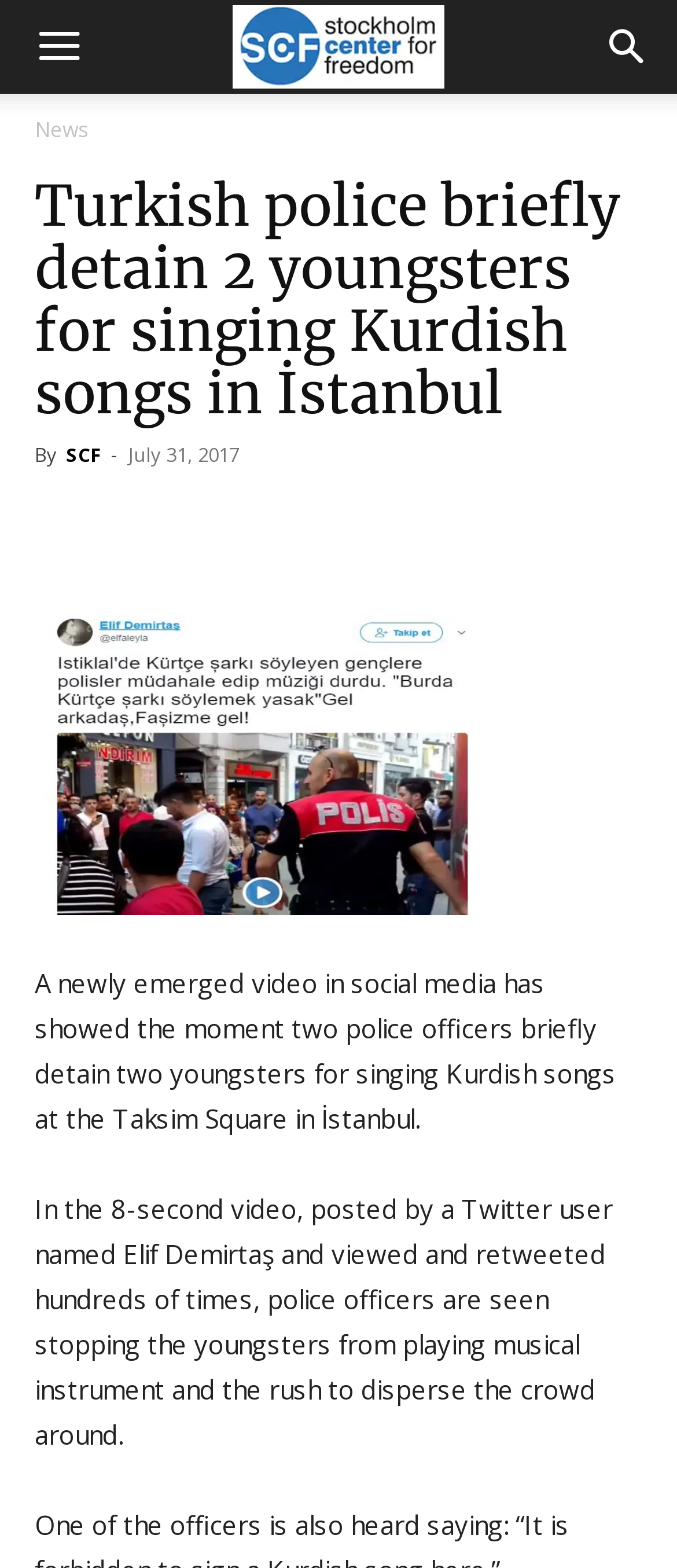What is the name of the organization?
Using the image as a reference, deliver a detailed and thorough answer to the question.

The name of the organization can be found at the top of the webpage, next to the menu button, as an image with the text 'Stockholm Center for Freedom'.